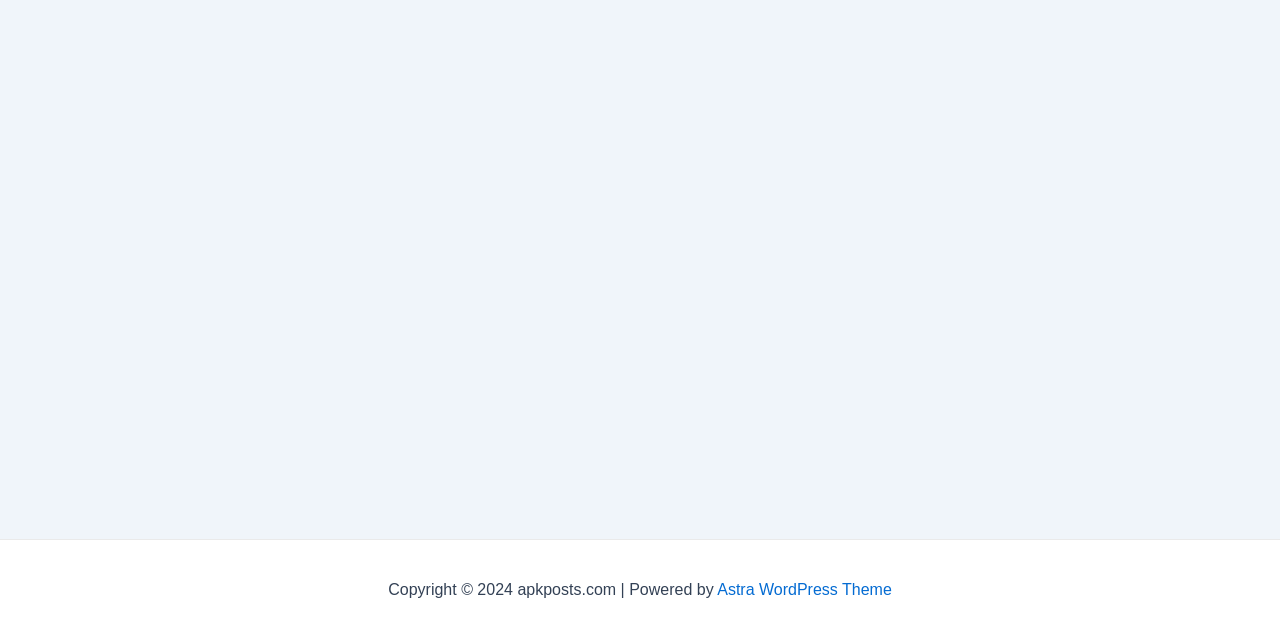Predict the bounding box of the UI element that fits this description: "progetti speciali".

None